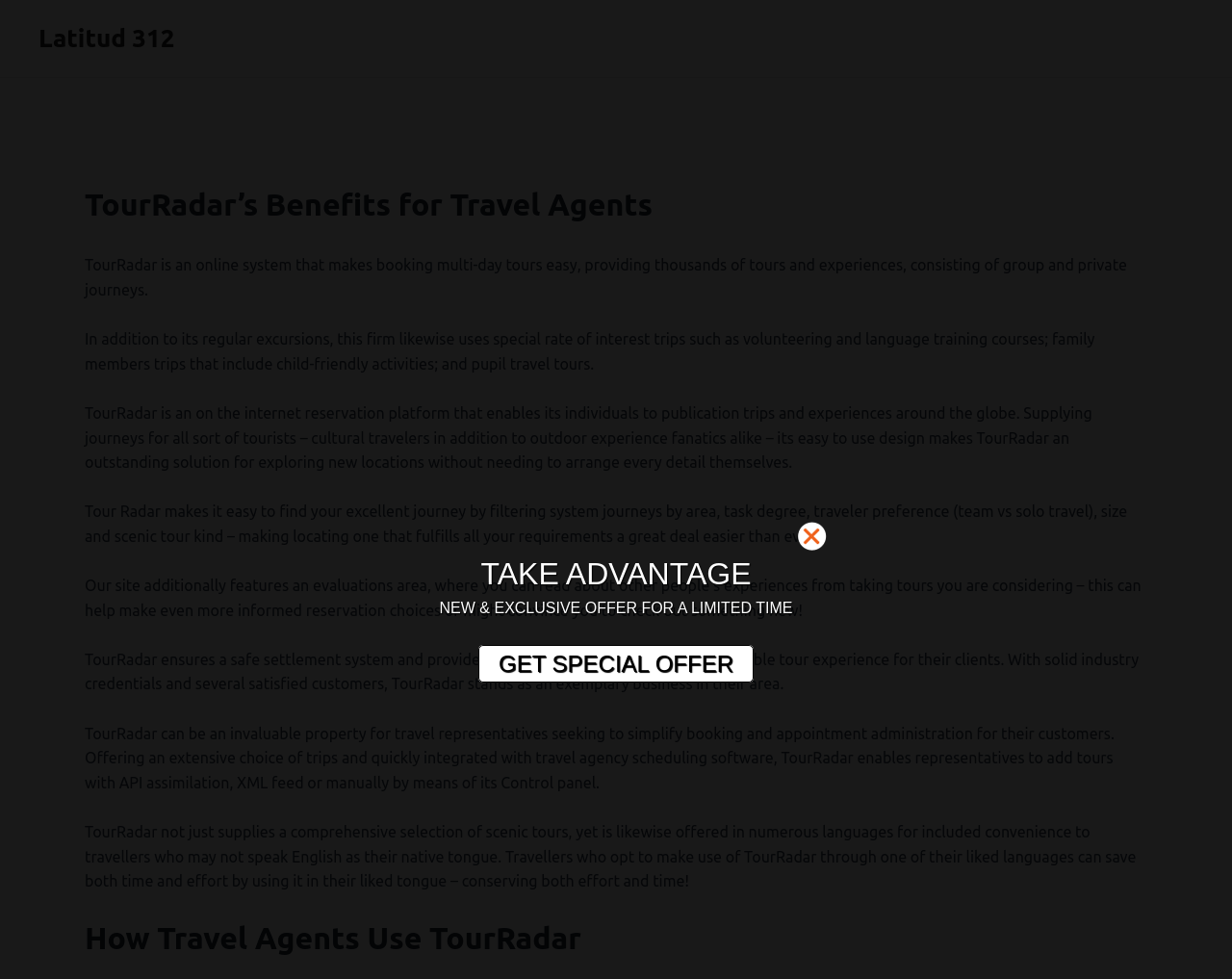Please specify the bounding box coordinates in the format (top-left x, top-left y, bottom-right x, bottom-right y), with values ranging from 0 to 1. Identify the bounding box for the UI component described as follows: GET SPECIAL OFFER

[0.388, 0.658, 0.612, 0.697]